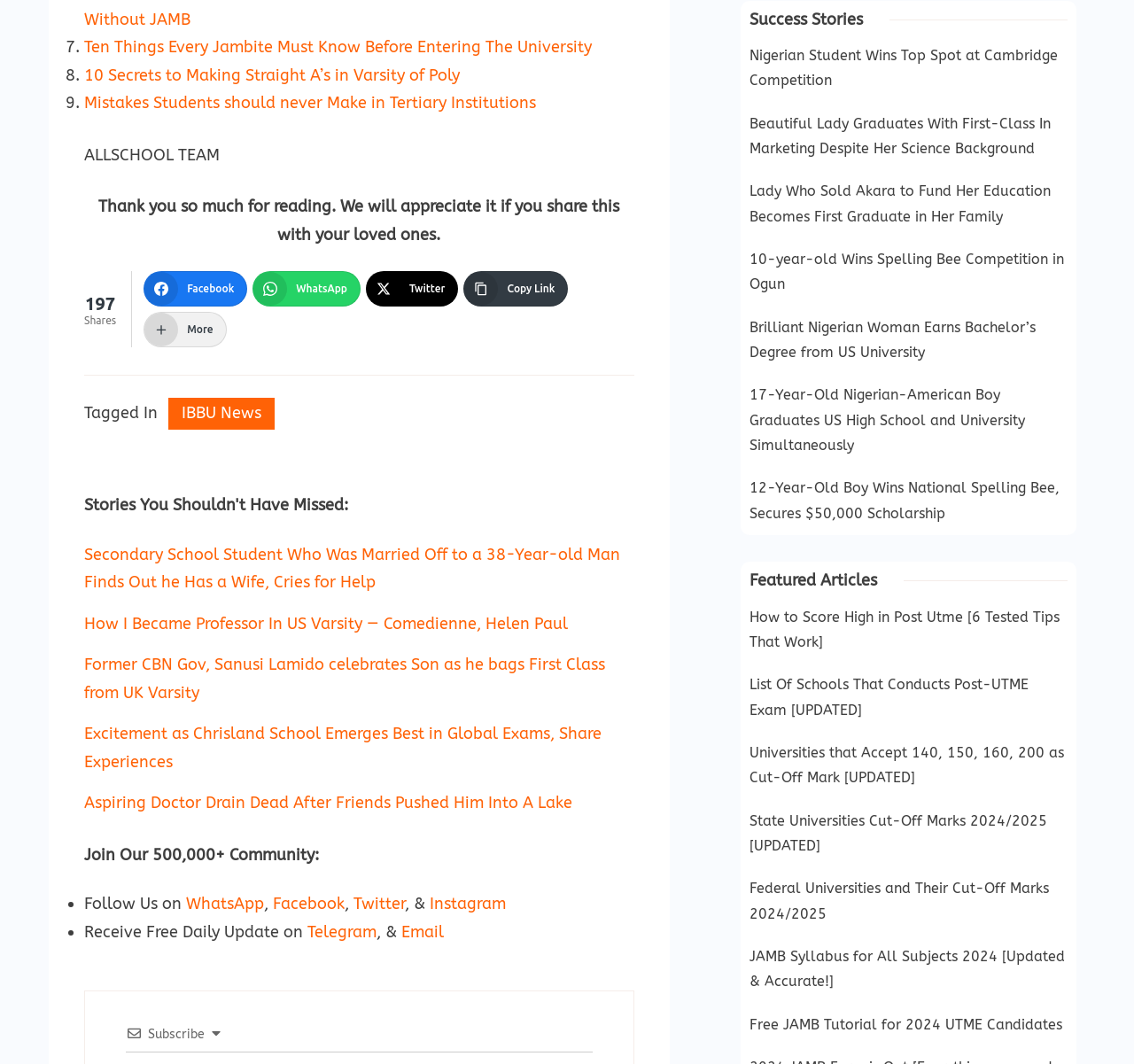Please provide a comprehensive answer to the question based on the screenshot: What type of content is featured in the 'Success Stories' section?

The 'Success Stories' section features links to articles about individuals who have achieved success in their educational pursuits, such as winning competitions, graduating with high honors, or overcoming challenges to achieve their goals.